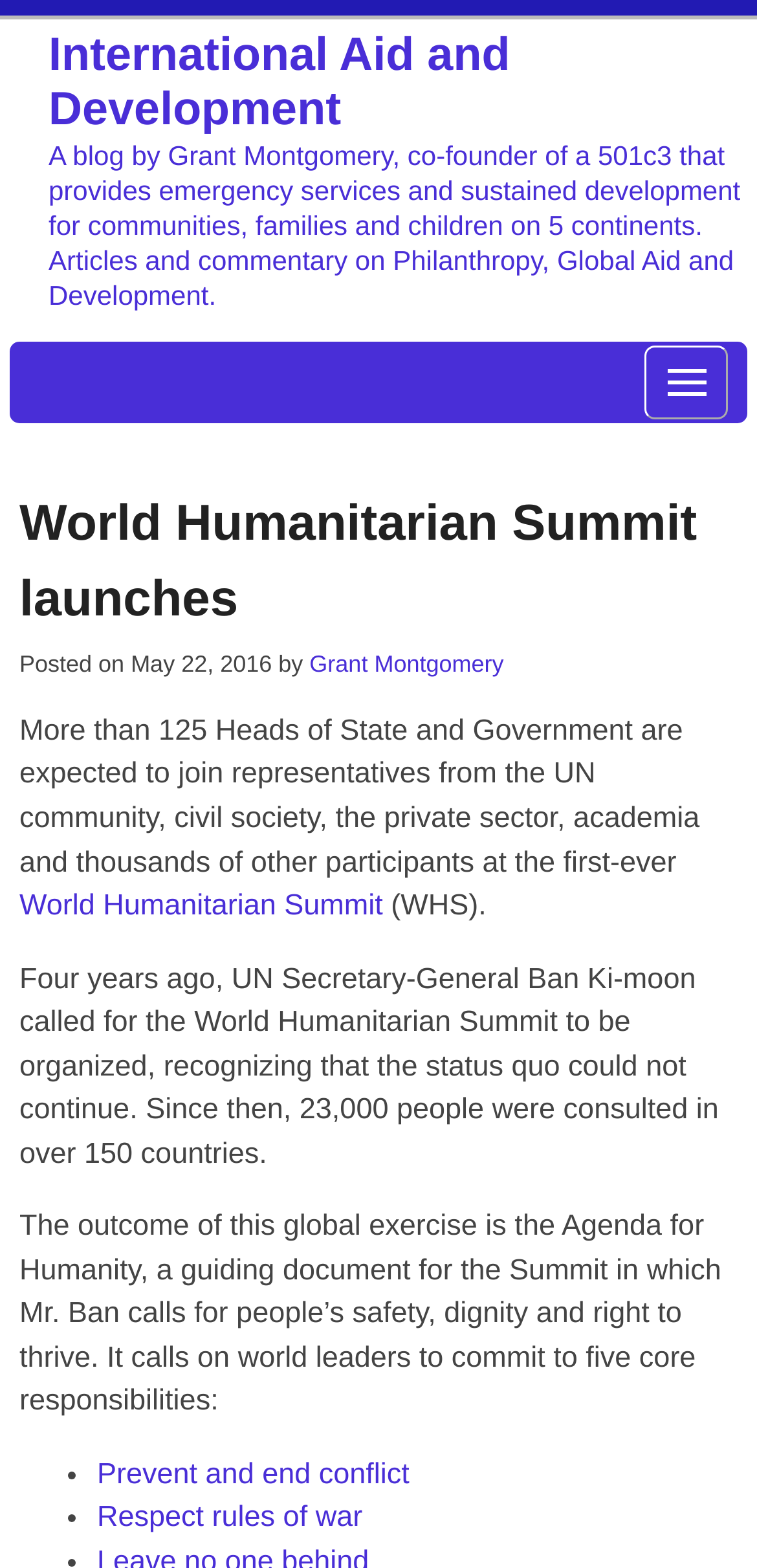Identify the bounding box of the UI component described as: "World Humanitarian Summit launches".

[0.026, 0.314, 0.921, 0.4]